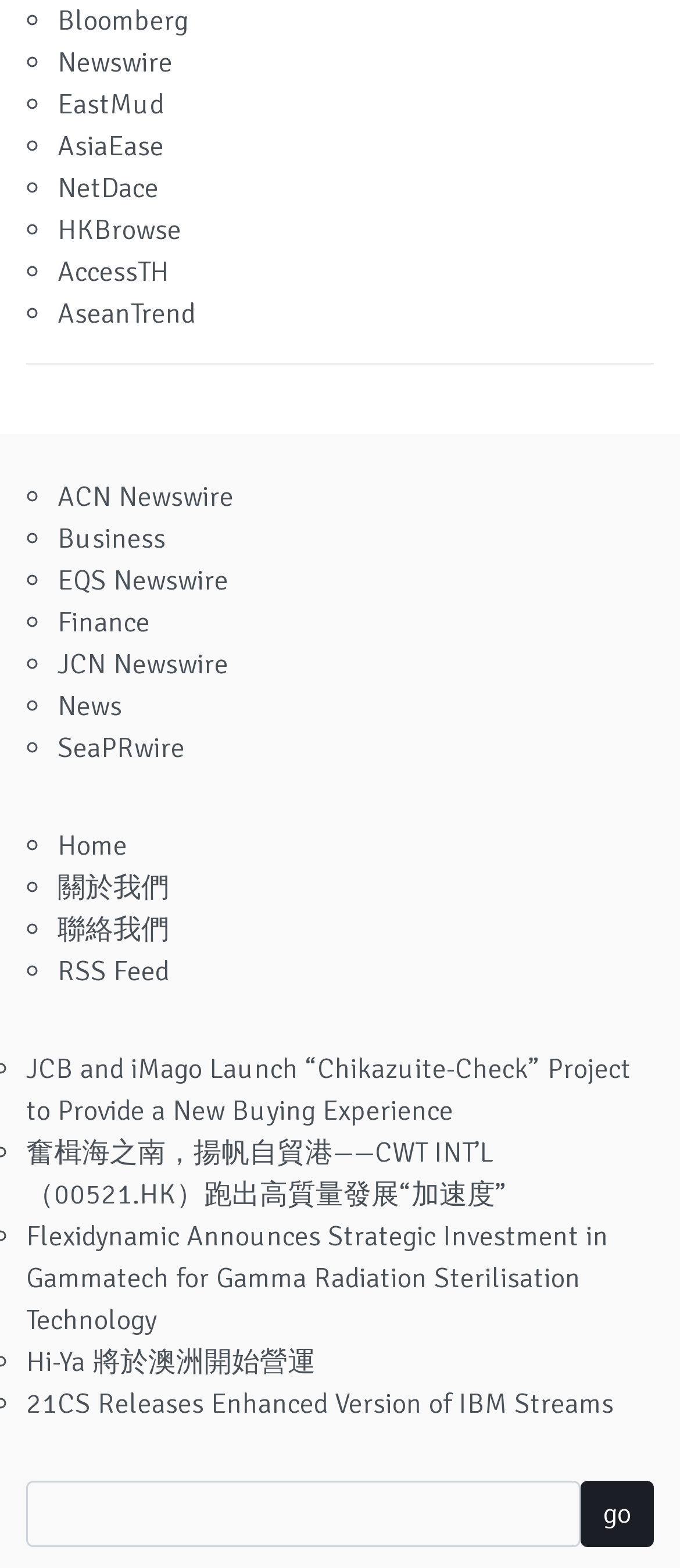How many links are there in the list?
Please answer the question as detailed as possible.

There are 15 links in the list, each preceded by a list marker '◦'. The links are 'Bloomberg', 'Newswire', 'EastMud', 'AsiaEase', 'NetDace', 'HKBrowse', 'AccessTH', 'AseanTrend', 'ACN Newswire', 'Business', 'EQS Newswire', 'Finance', 'JCN Newswire', 'News', and 'SeaPRwire'.